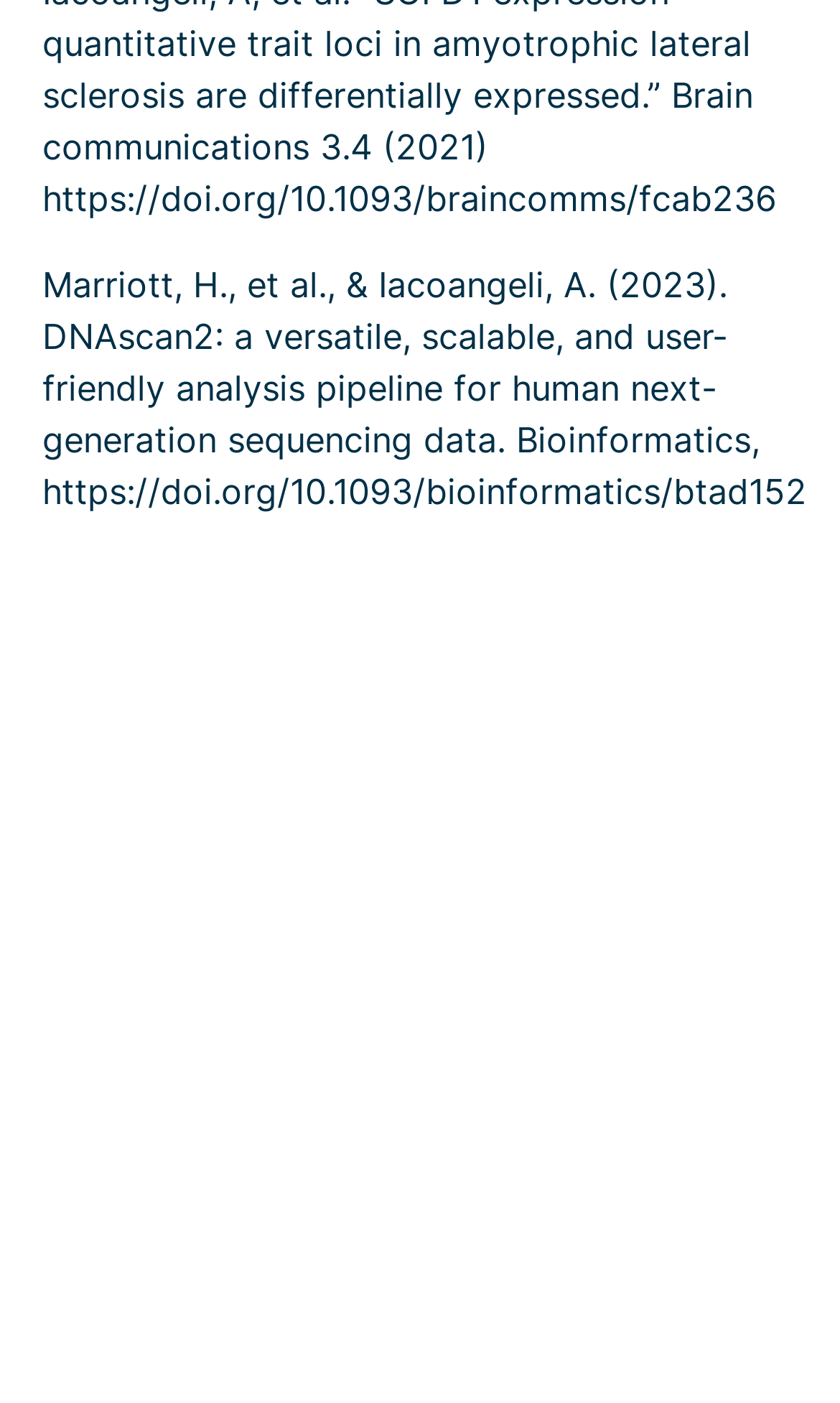What is the year of the copyright statement?
Refer to the image and give a detailed answer to the query.

The copyright statement is located at the bottom of the webpage and is contained within a StaticText element, which specifies the year as 2024.